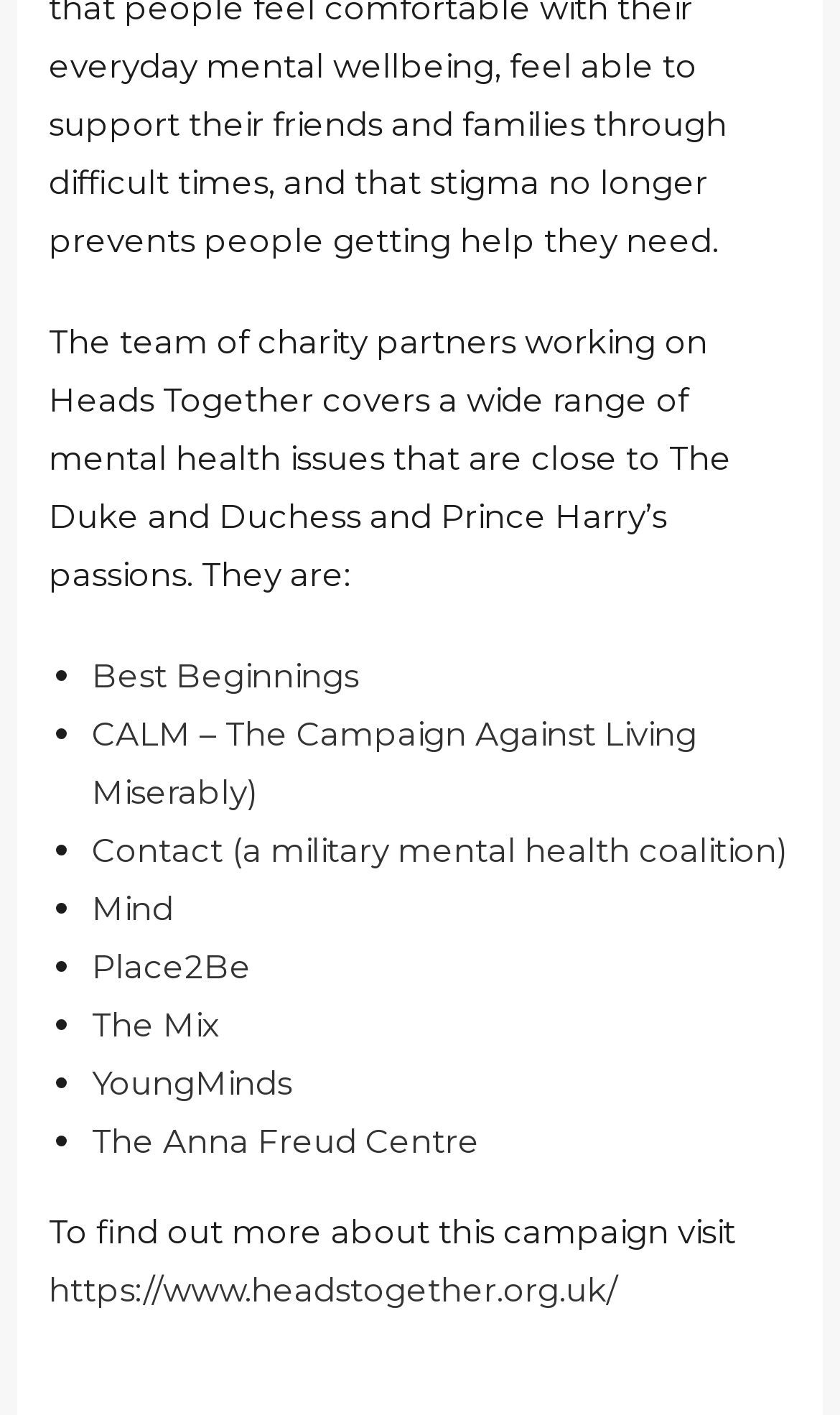How many list markers are there?
Look at the image and provide a detailed response to the question.

I counted the number of list markers (•) which are used to list the charity partners, and there are 8 of them.